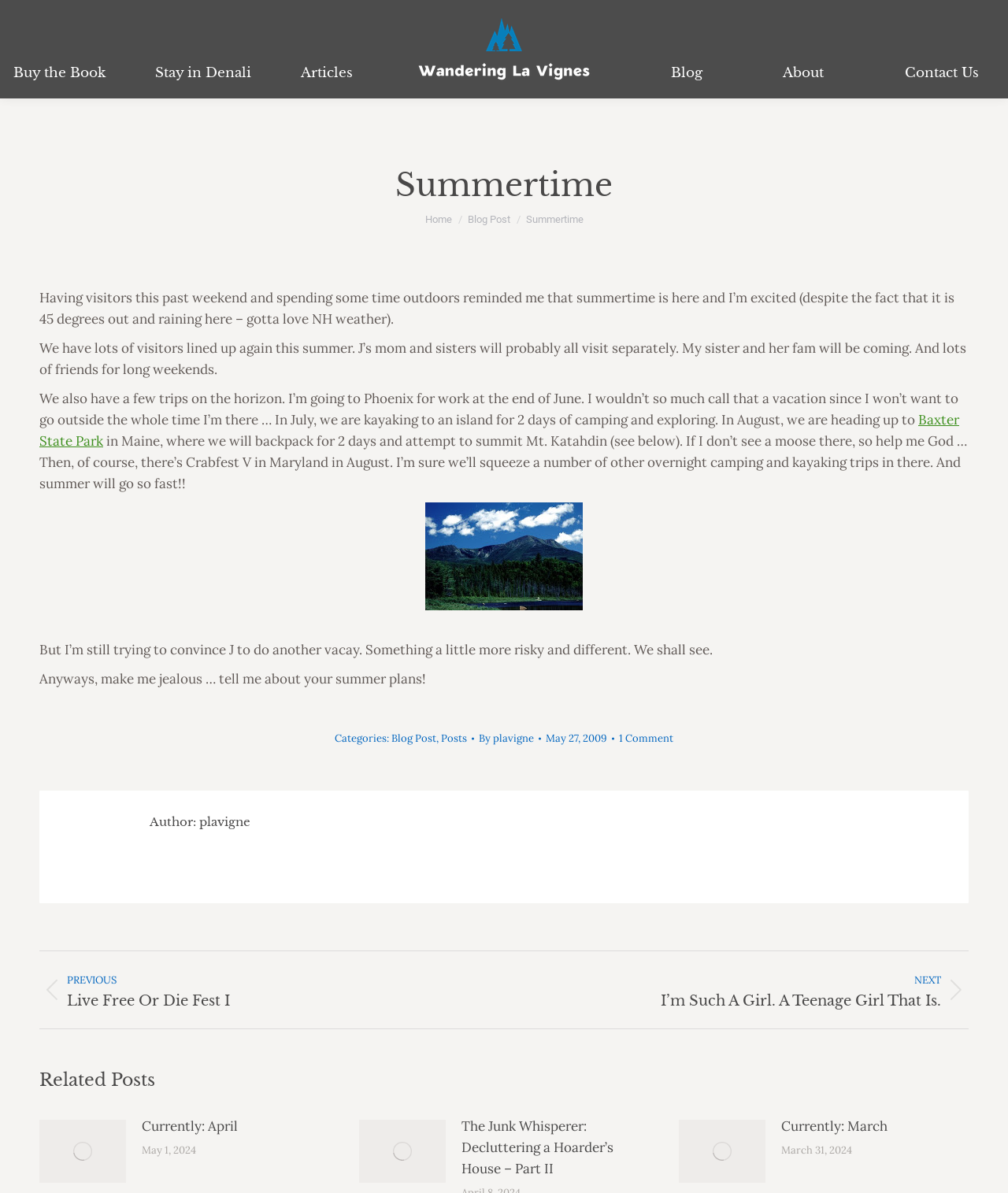Please identify the bounding box coordinates of the clickable area that will allow you to execute the instruction: "Go to the top of the page".

[0.961, 0.812, 0.992, 0.838]